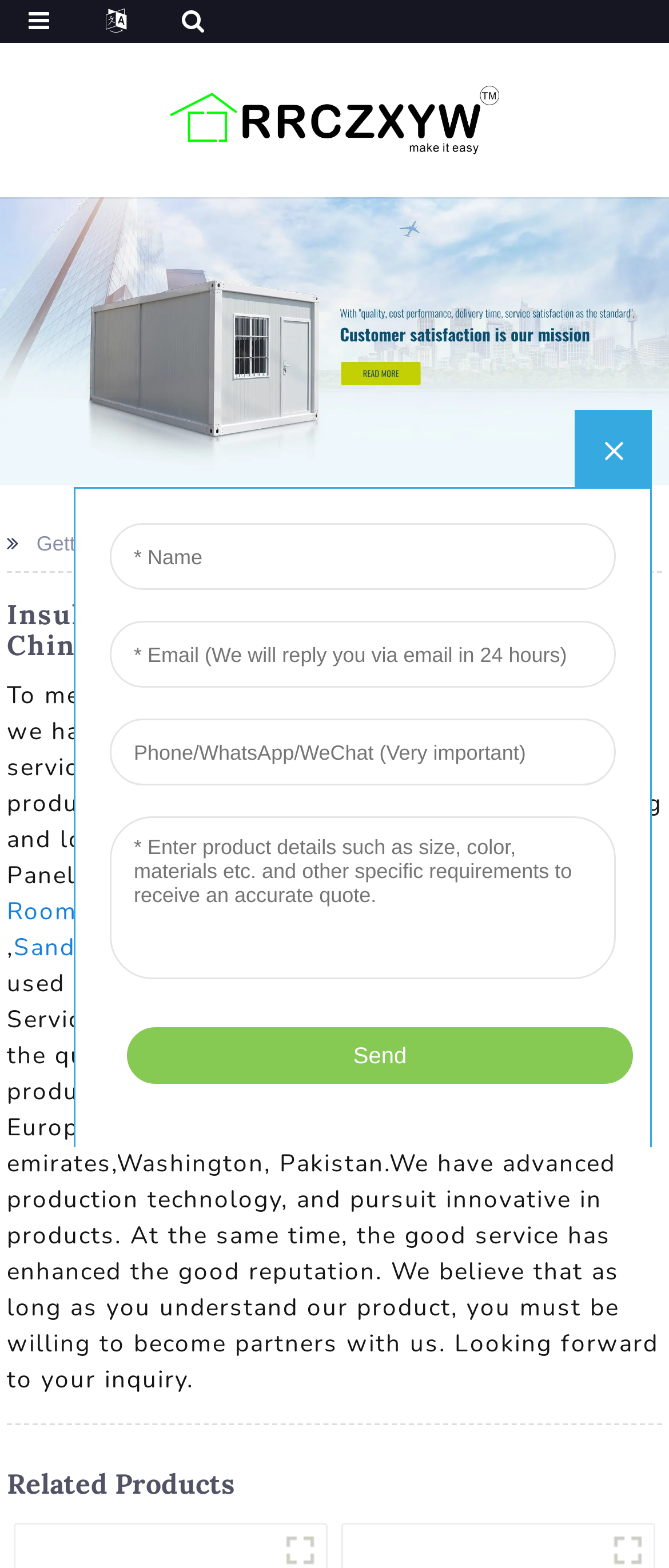Observe the image and answer the following question in detail: What is the company's logo?

The company's logo is 'HC' which is an image located at the top left corner of the webpage, with a bounding box of [0.0, 0.126, 1.0, 0.31].